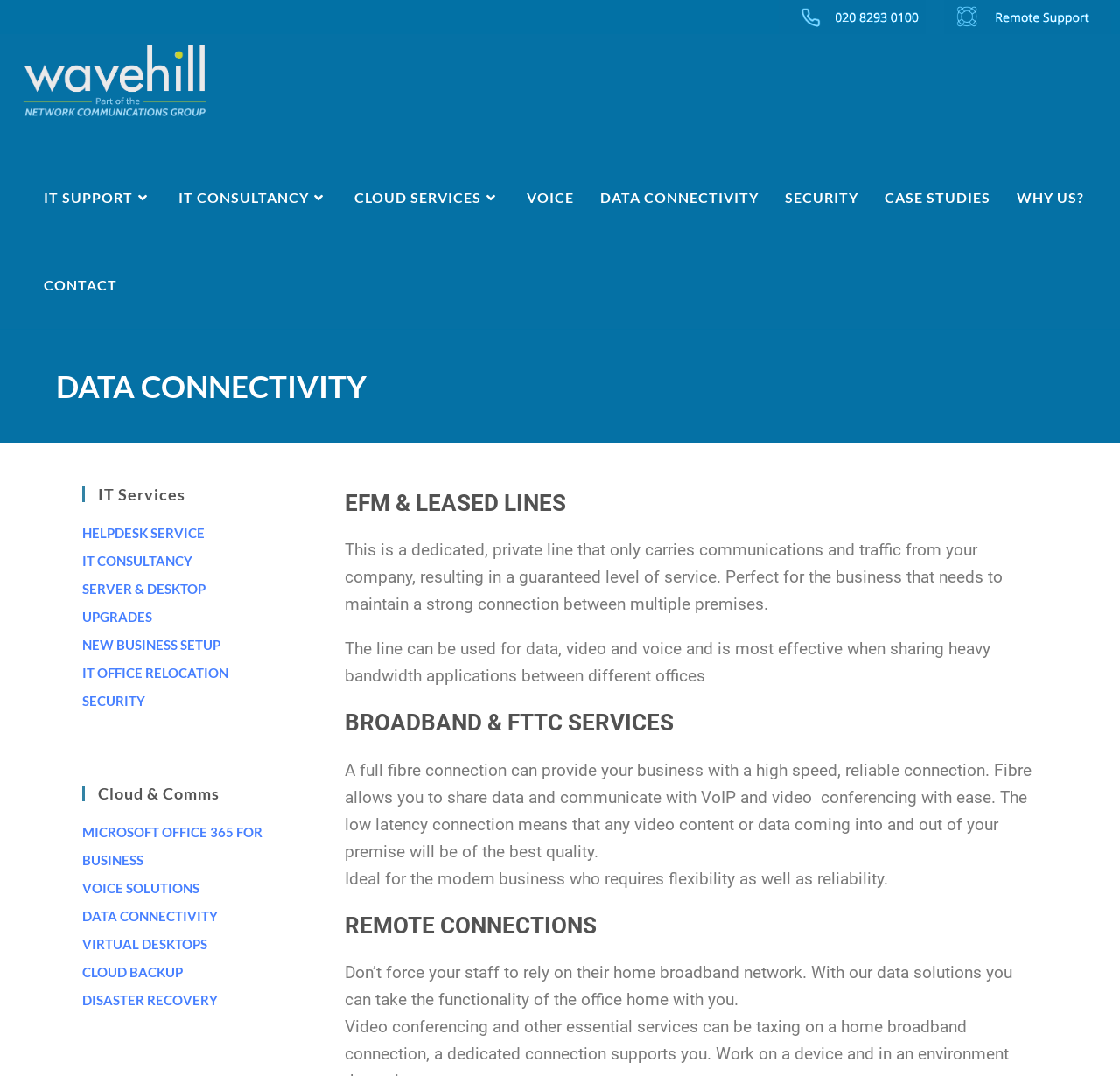Find the bounding box coordinates of the element you need to click on to perform this action: 'Click on DATA CONNECTIVITY'. The coordinates should be represented by four float values between 0 and 1, in the format [left, top, right, bottom].

[0.524, 0.143, 0.689, 0.224]